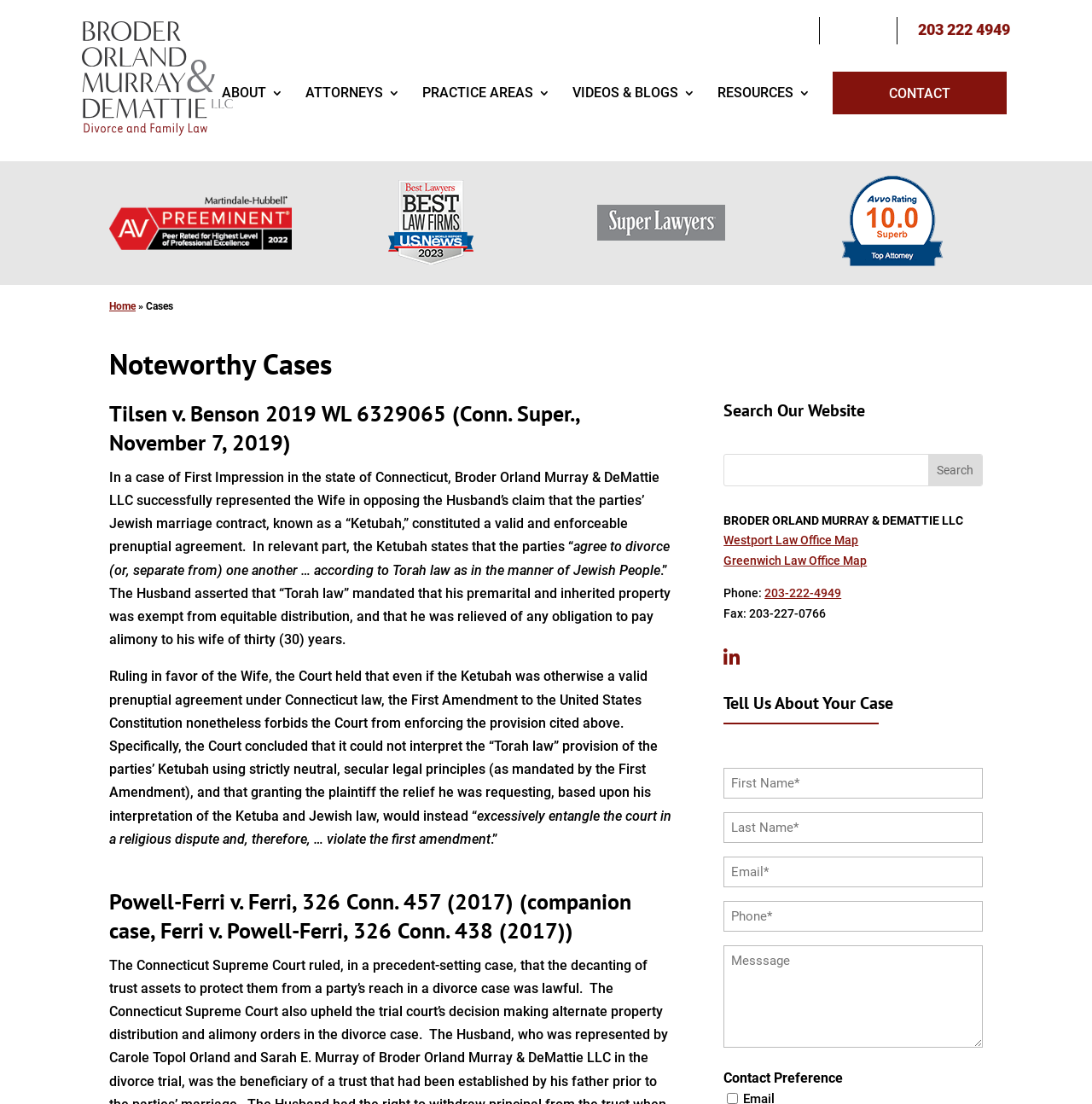What is the purpose of the 'Tell Us About Your Case' section?
Based on the image, answer the question in a detailed manner.

I found the answer by looking at the 'Tell Us About Your Case' section, which contains a form with fields for first name, last name, email, phone, and message, indicating that it is for submitting a case inquiry.